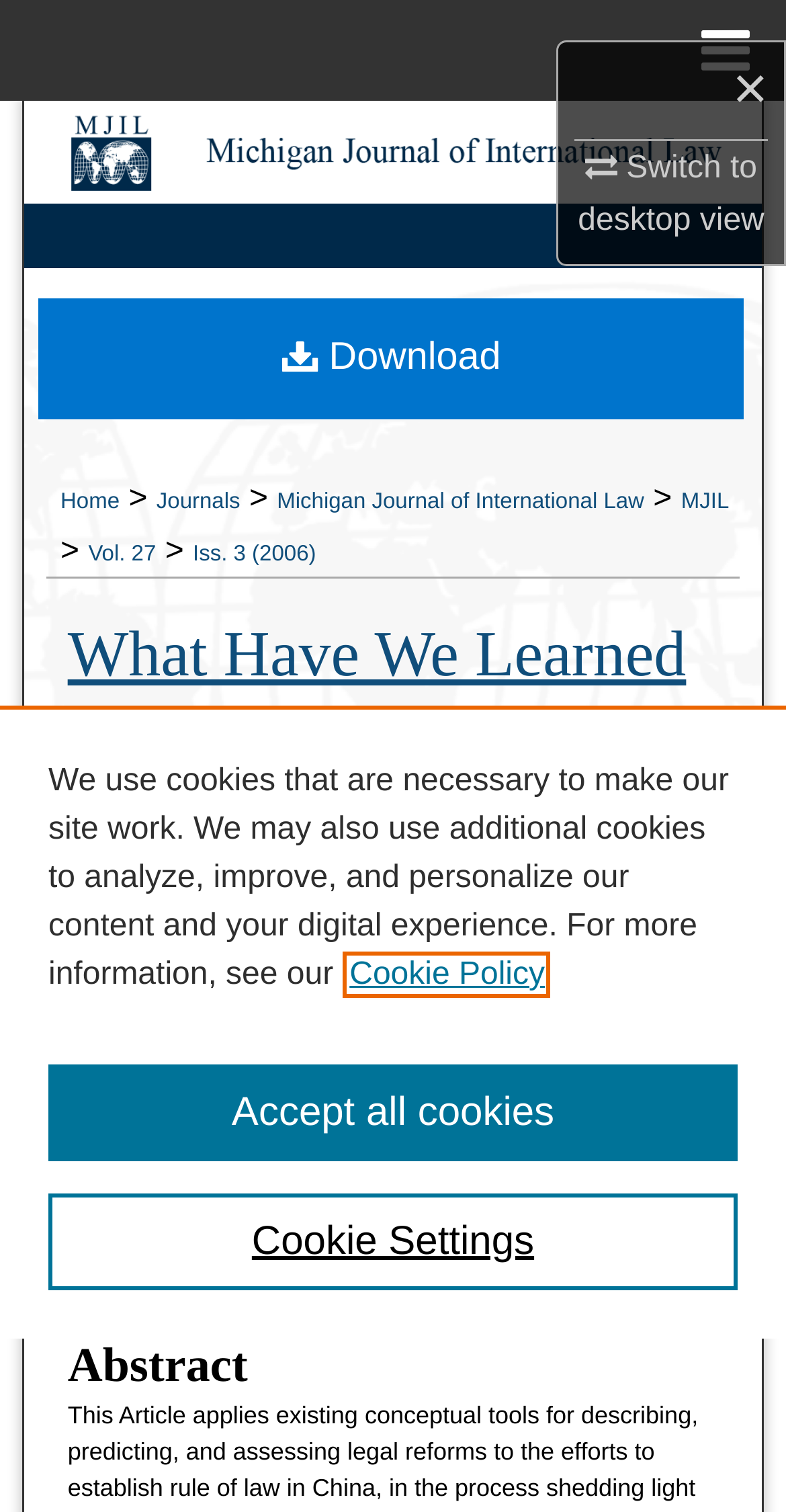Could you determine the bounding box coordinates of the clickable element to complete the instruction: "Click on the 'TAGS' heading"? Provide the coordinates as four float numbers between 0 and 1, i.e., [left, top, right, bottom].

None